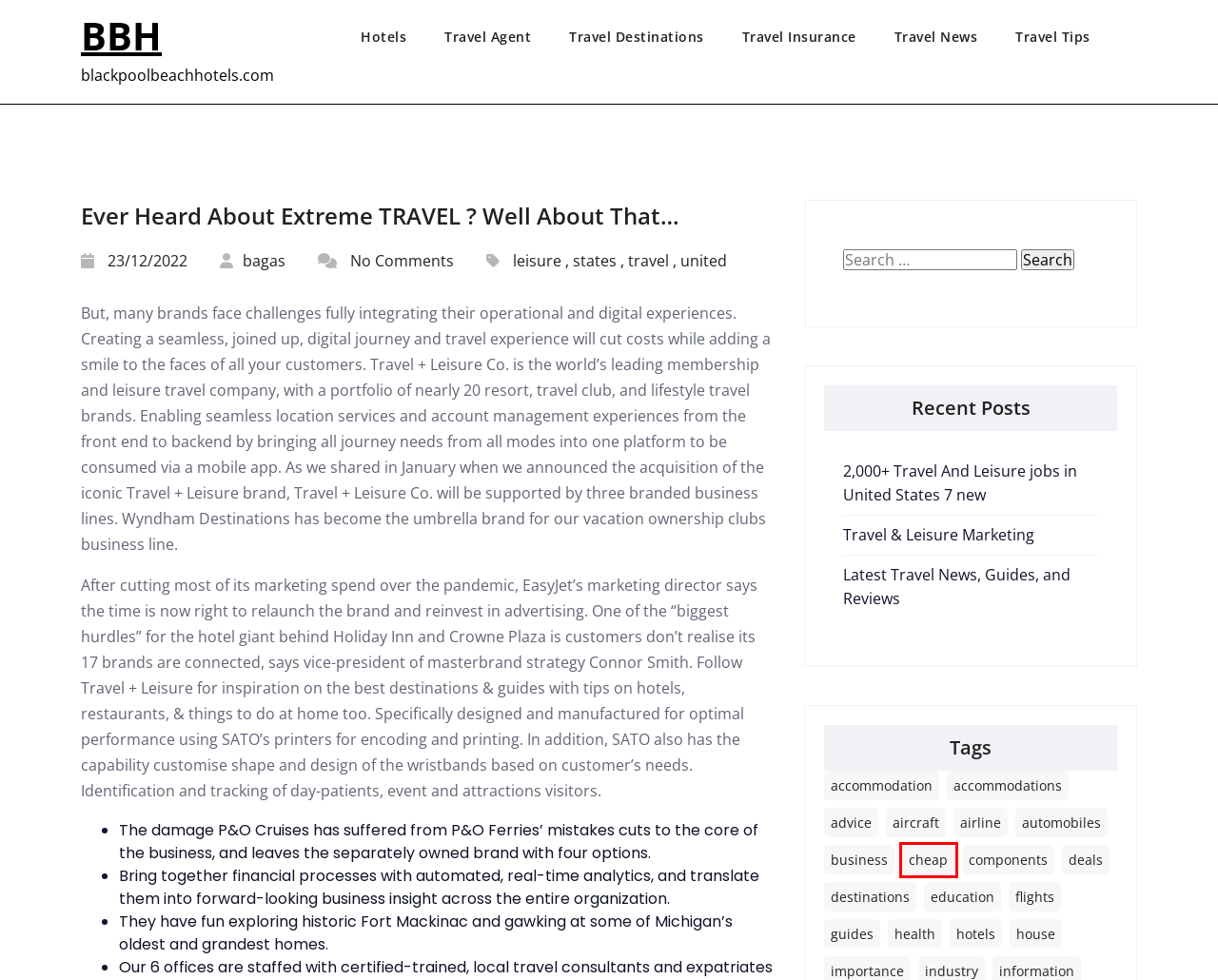You are provided with a screenshot of a webpage that includes a red rectangle bounding box. Please choose the most appropriate webpage description that matches the new webpage after clicking the element within the red bounding box. Here are the candidates:
A. house – BBH
B. deals – BBH
C. cheap – BBH
D. Travel News – BBH
E. Latest Travel News, Guides, and Reviews – BBH
F. advice – BBH
G. accommodation – BBH
H. business – BBH

C